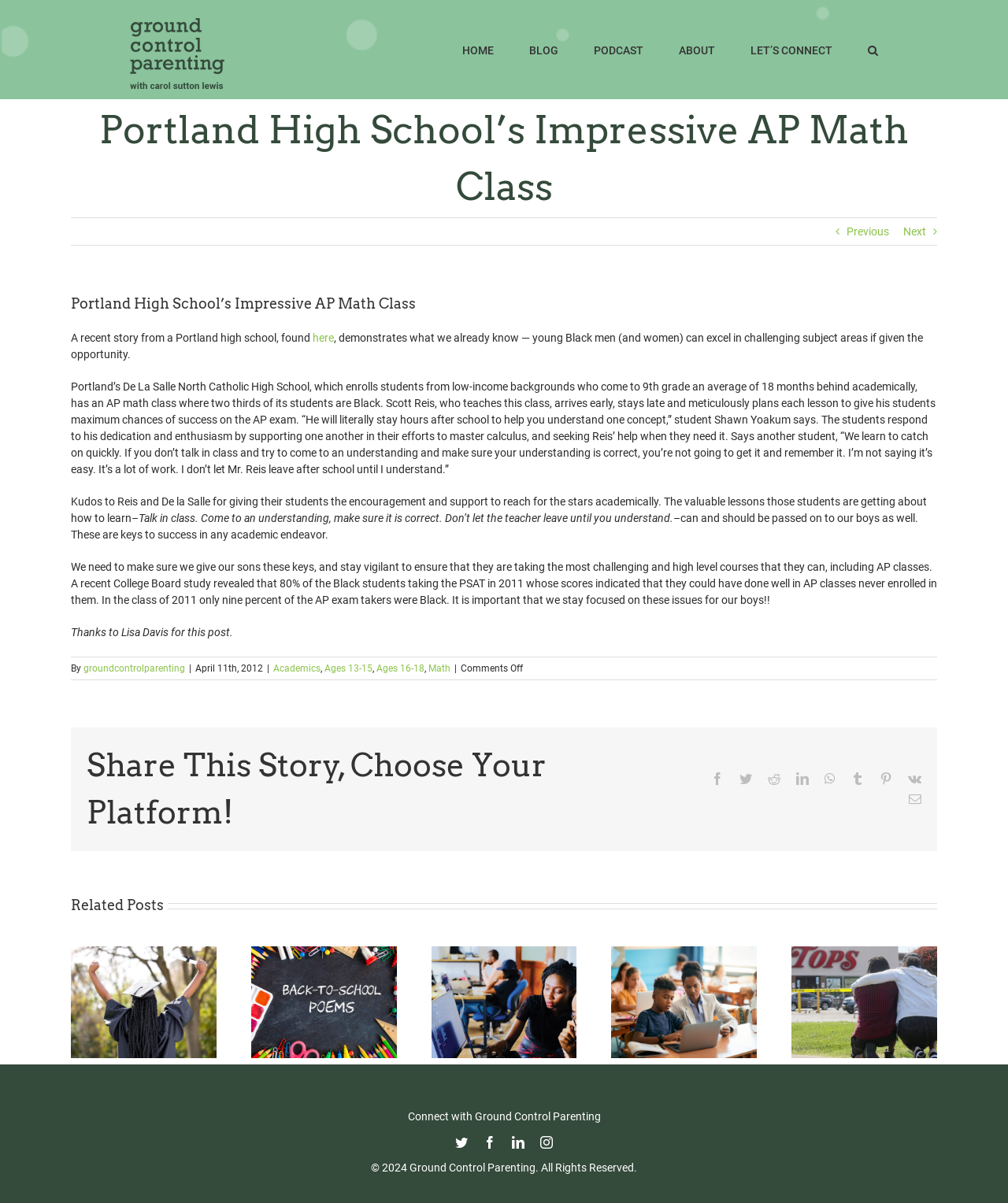Show the bounding box coordinates for the HTML element described as: "Go to Top".

[0.904, 0.815, 0.941, 0.838]